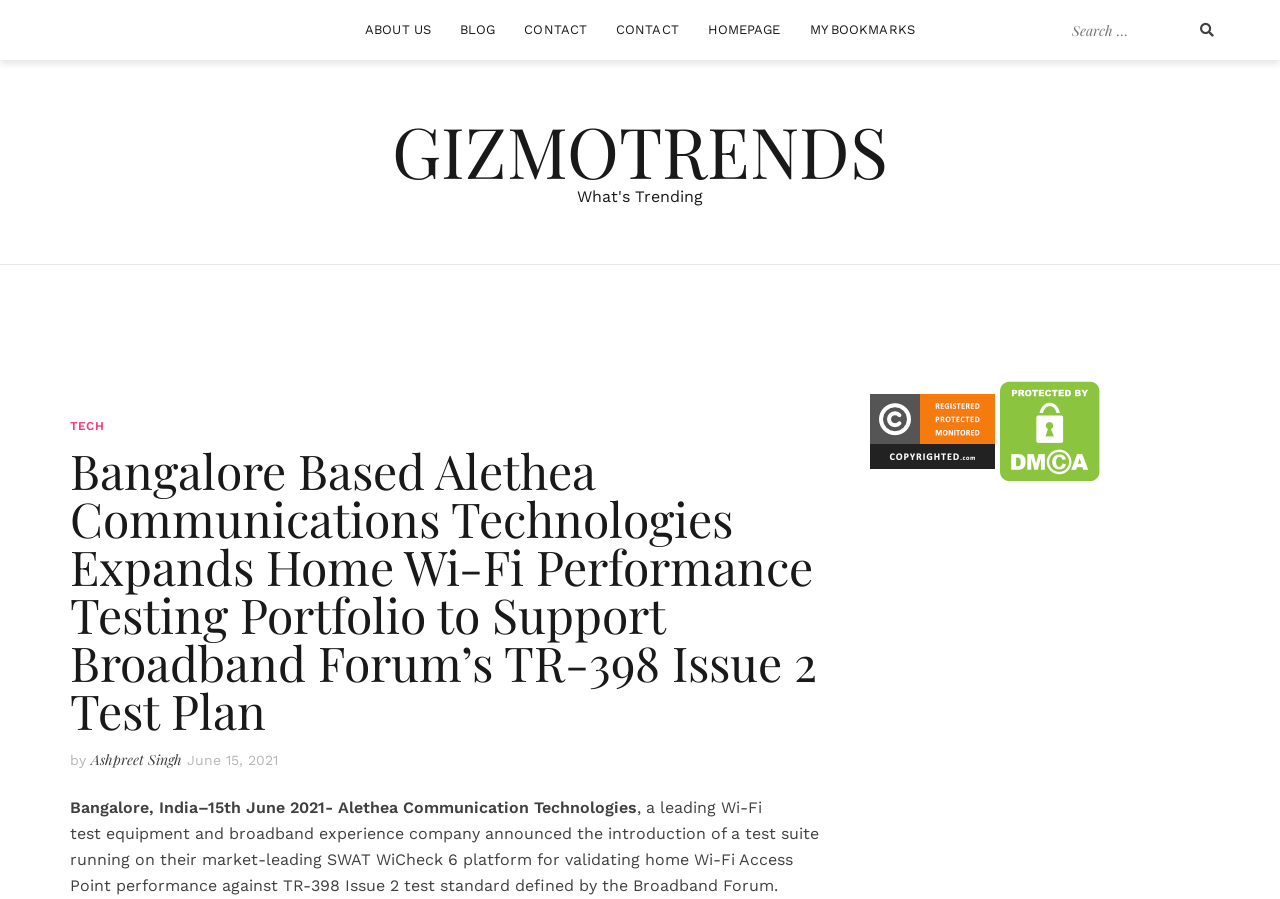Generate a thorough caption detailing the webpage content.

The webpage appears to be a news article or blog post from GizmoTrends. At the top, there is a search bar with a search button and a label "Search for:". Below the search bar, there are several navigation links, including "ABOUT US", "BLOG", "CONTACT", "HOMEPAGE", and "MY BOOKMARKS". 

On the left side, there is a logo or branding element with the text "GIZMOTRENDS". Below the logo, there is a header section with a link to the "TECH" category and a heading that summarizes the article's content. The heading is followed by the author's name, "Ashpreet Singh", and the publication date, "June 15, 2021".

The main content of the article is divided into two paragraphs. The first paragraph describes the expansion of Alethea Communications Technologies' home Wi-Fi performance testing portfolio. The second paragraph provides more details about the company's test suite and its capabilities.

At the bottom of the page, there are two links with accompanying images, one for "Copyrighted.com Registered & Protected" and another for "DMCA.com Protection Status". These links likely relate to the website's copyright and protection policies.